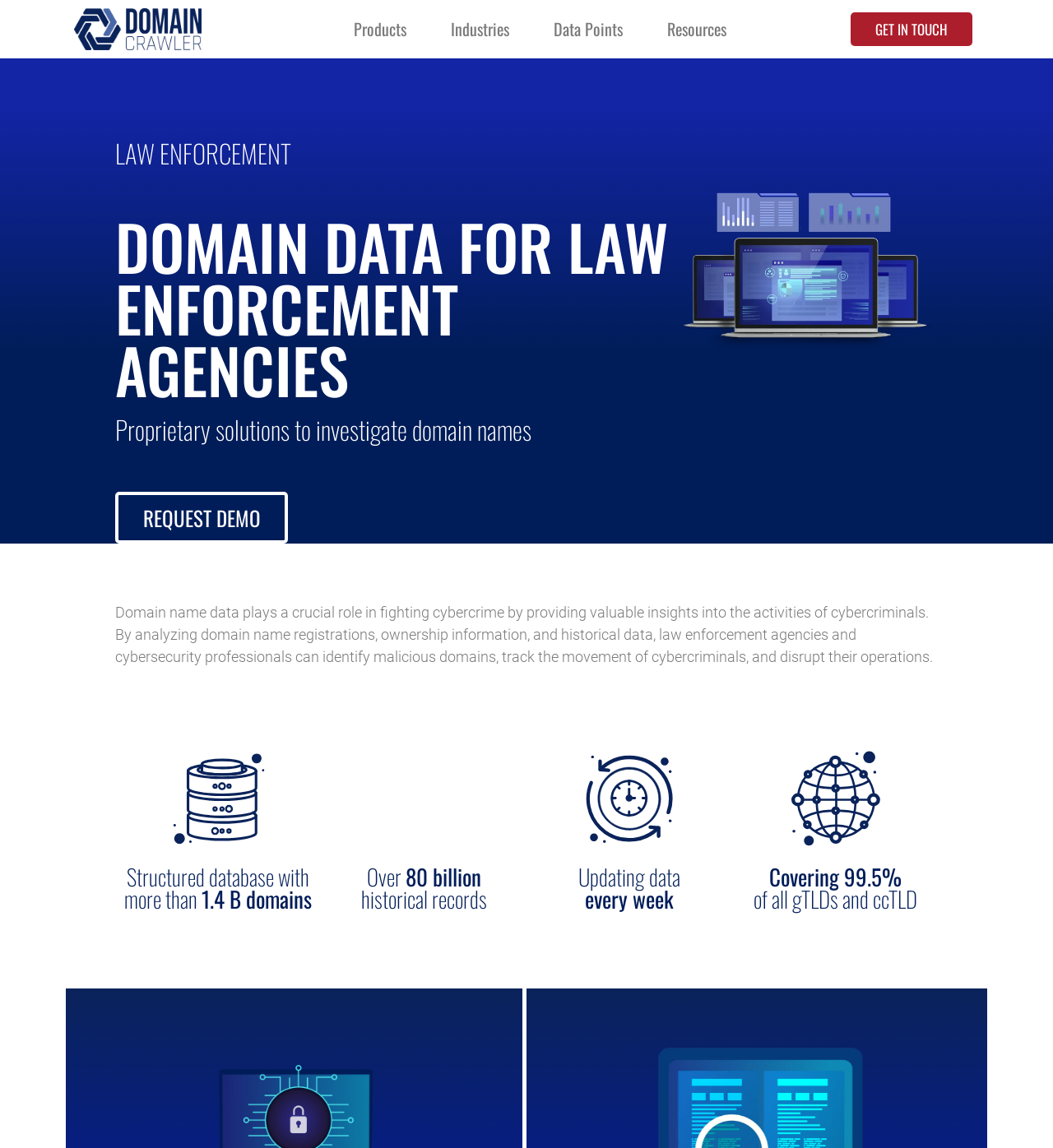How many domains are in the structured database?
Please provide a single word or phrase in response based on the screenshot.

Over 1.4 B